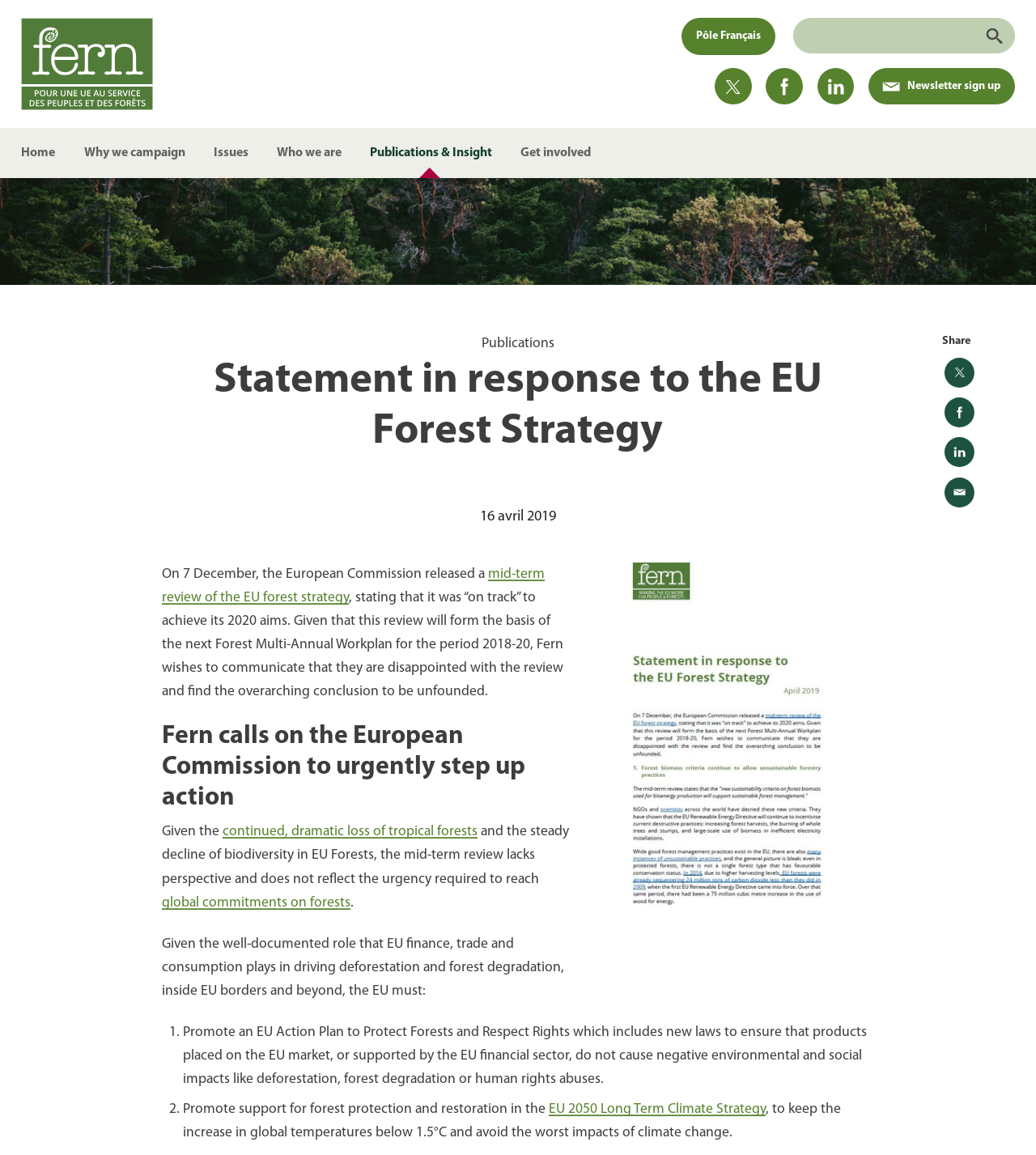What is Fern's request to the European Commission regarding forest protection?
Observe the image and answer the question with a one-word or short phrase response.

Promote an EU Action Plan